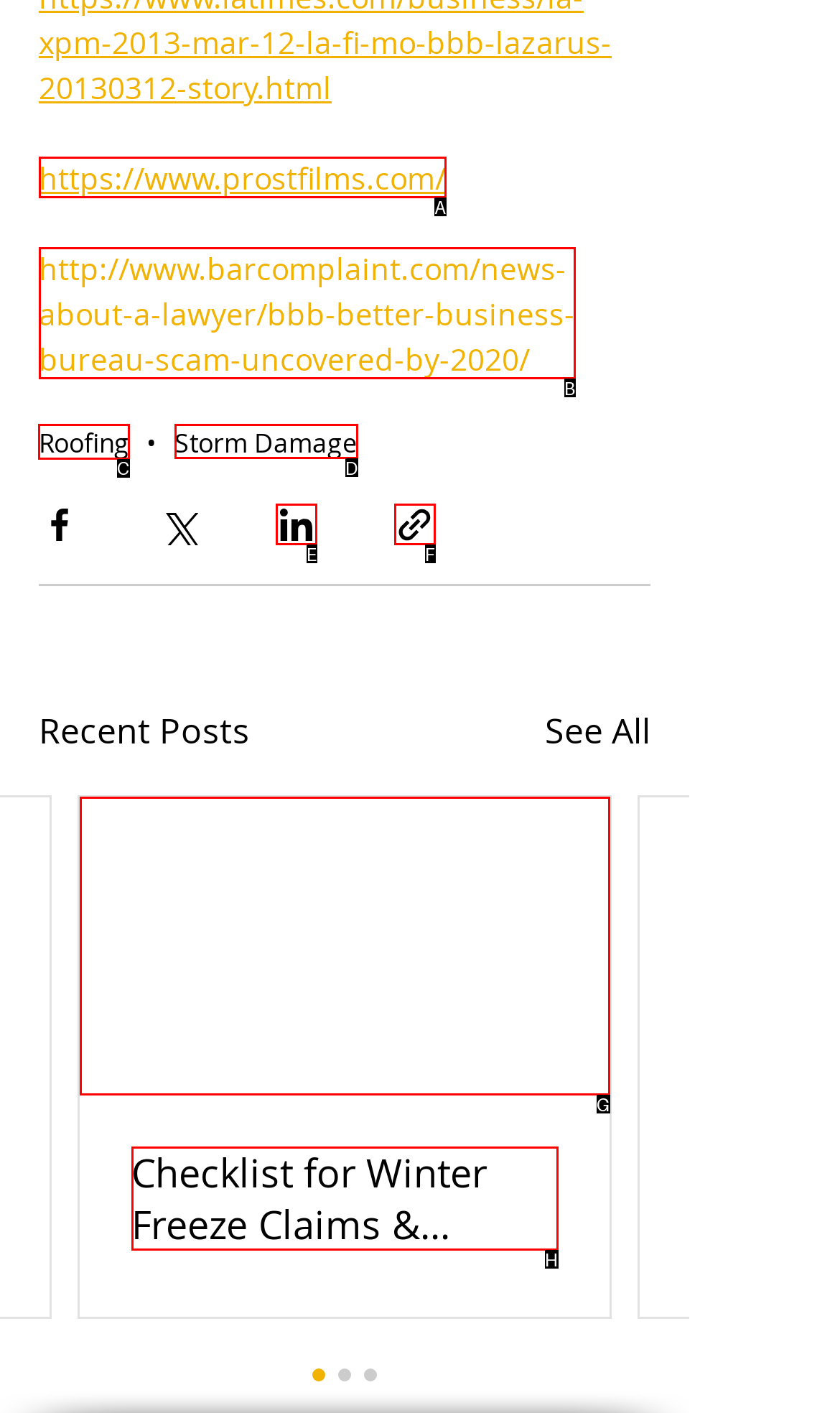Choose the letter that corresponds to the correct button to accomplish the task: Explore roofing services
Reply with the letter of the correct selection only.

C